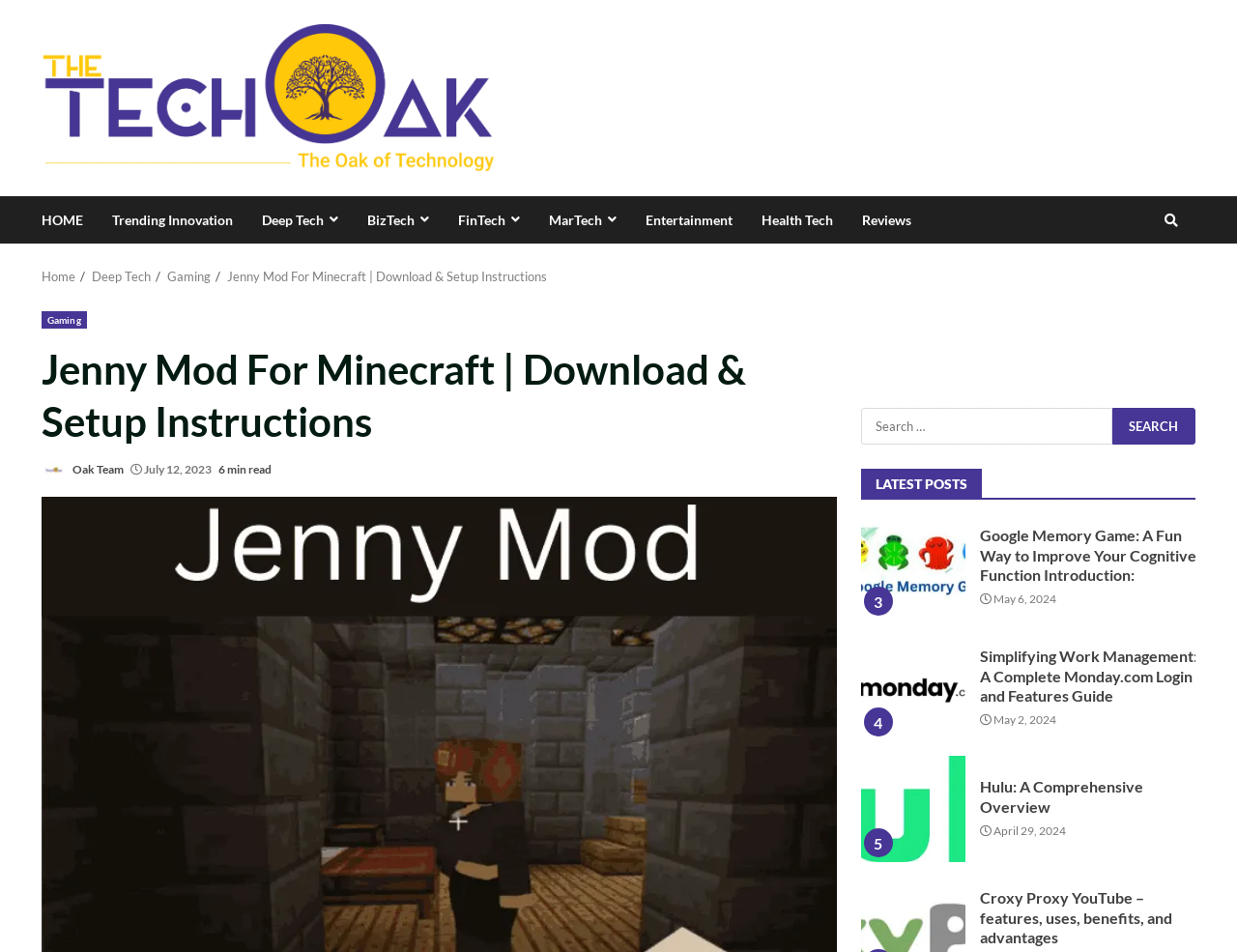Point out the bounding box coordinates of the section to click in order to follow this instruction: "Watch videos of Sylvia Friedman".

None